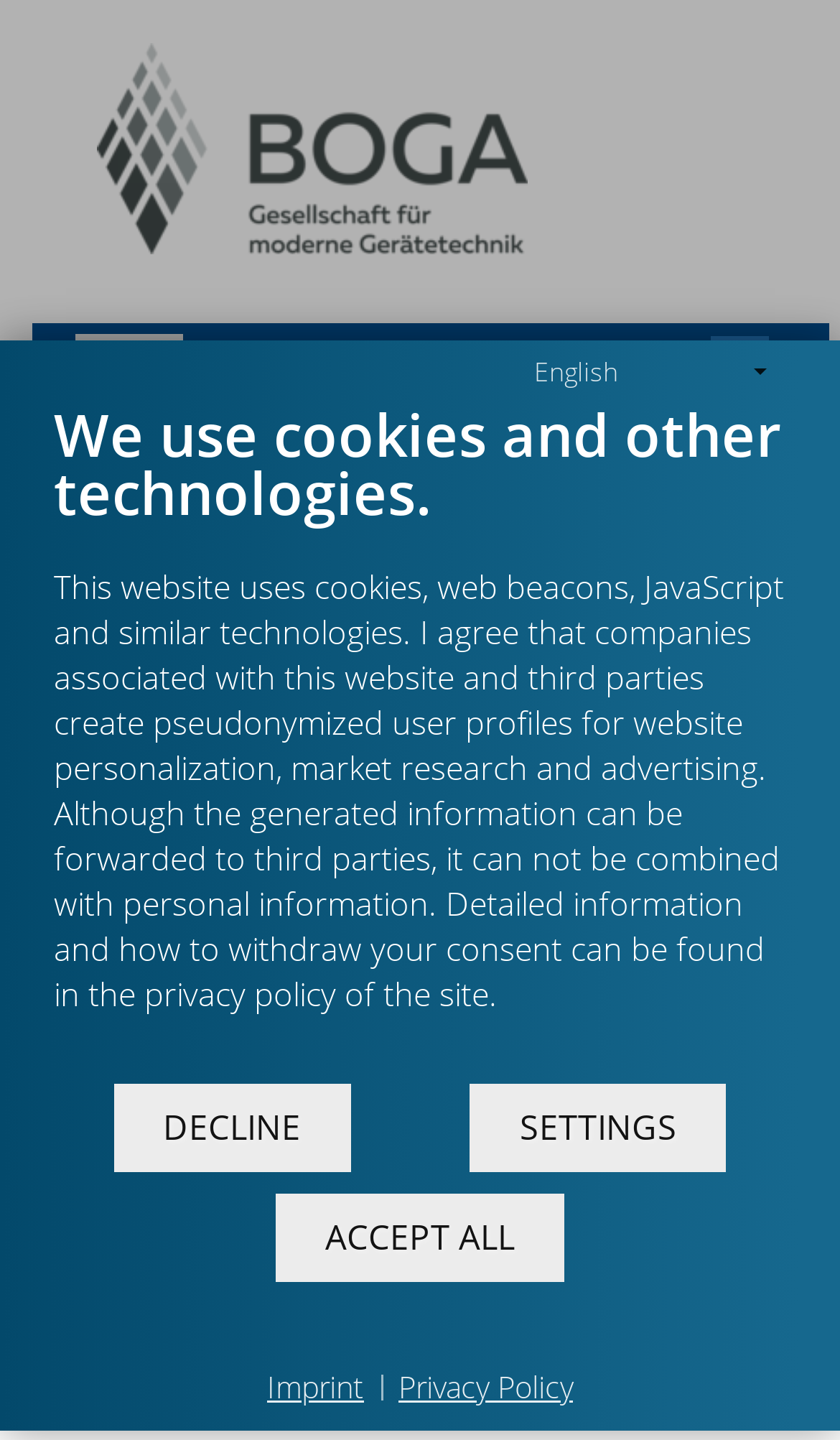How many buttons are in the cookie consent dialog?
Carefully examine the image and provide a detailed answer to the question.

I counted the number of buttons in the cookie consent dialog by examining the group element at coordinates [0.064, 0.753, 0.936, 0.906]. This group contains three button elements: 'DECLINE', 'SETTINGS', and 'ACCEPT ALL'.